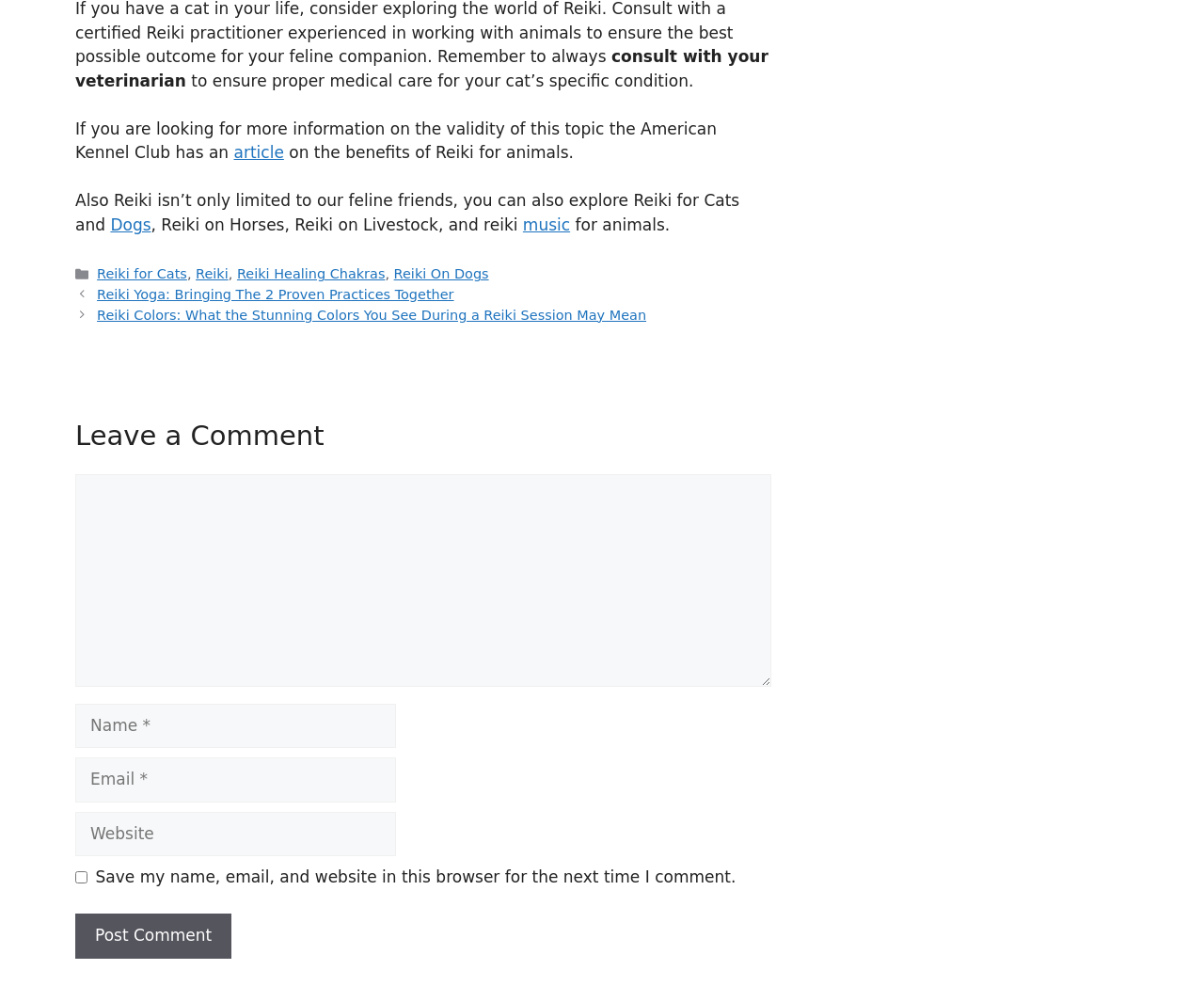Please provide the bounding box coordinates for the element that needs to be clicked to perform the following instruction: "read the article on the benefits of Reiki for animals". The coordinates should be given as four float numbers between 0 and 1, i.e., [left, top, right, bottom].

[0.194, 0.143, 0.236, 0.162]